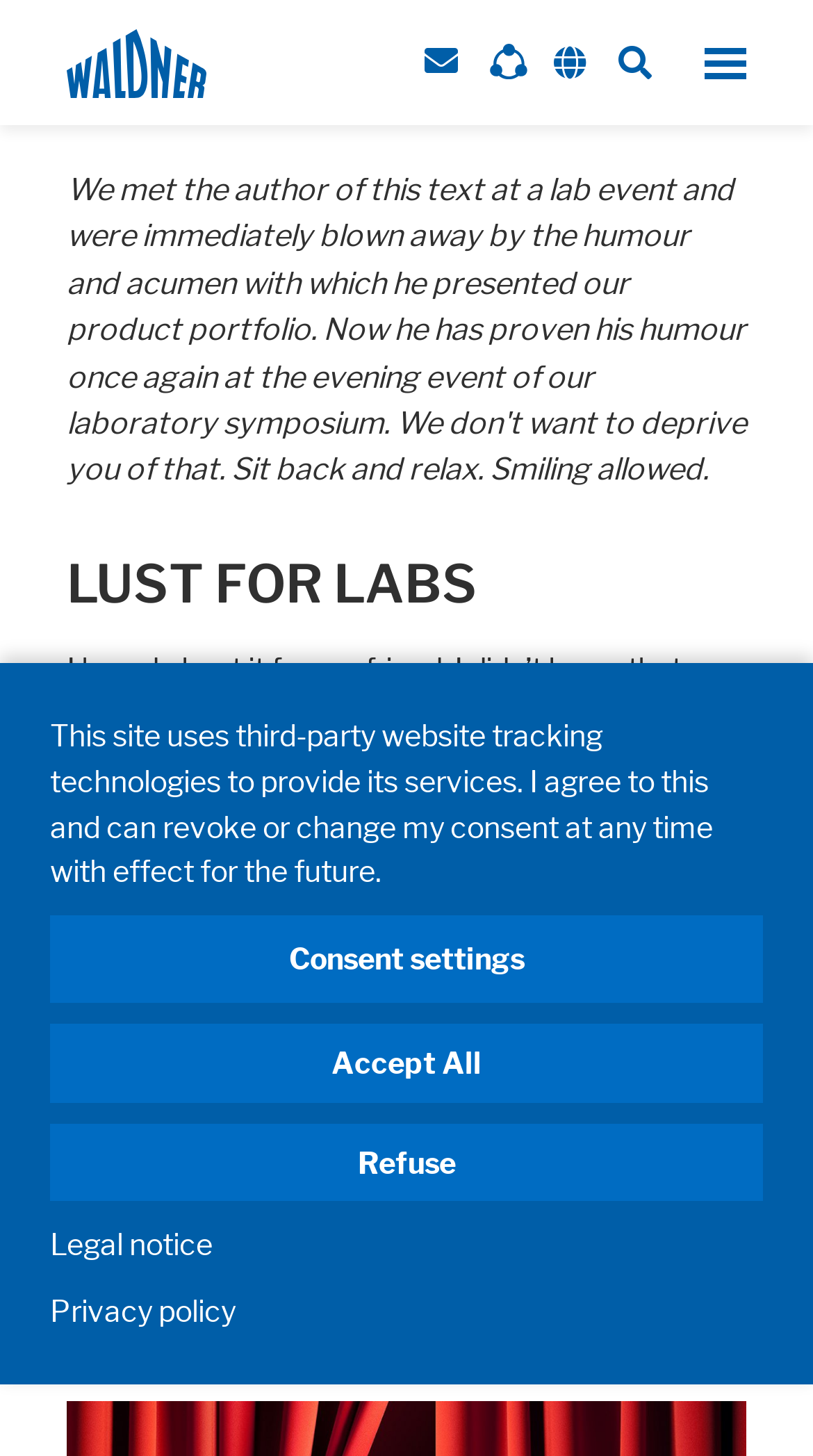Determine the bounding box coordinates (top-left x, top-left y, bottom-right x, bottom-right y) of the UI element described in the following text: Refuse

[0.513, 0.799, 0.669, 0.847]